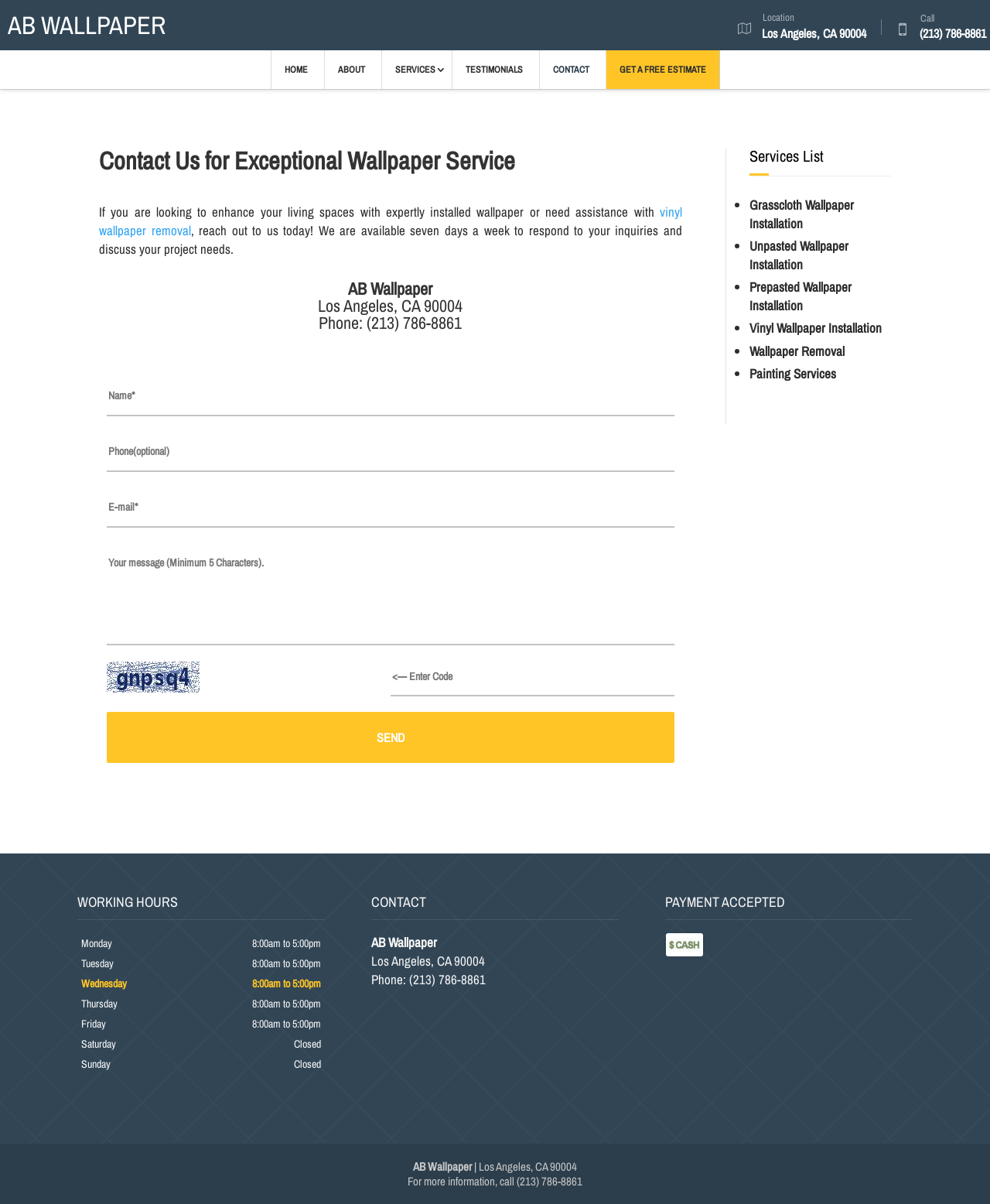Create a detailed description of the webpage's content and layout.

This webpage is about AB Wallpaper, a company that provides vinyl wallpaper removal services in Los Angeles, CA 90004. At the top of the page, there is a layout table with a link to "AB WALLPAPER" and a static text "Location" followed by "Los Angeles, CA 90004". Next to it, there is a link to "Call (213) 786-8861". Below this section, there are navigation links to "HOME", "ABOUT", "SERVICES", "TESTIMONIALS", "CONTACT", and "GET A FREE ESTIMATE".

The main content of the page is divided into two sections. On the left side, there is an article with a heading "Contact Us for Exceptional Wallpaper Service". Below the heading, there is a paragraph of text describing the company's services, including vinyl wallpaper removal. There is also a link to "vinyl wallpaper removal" within the paragraph. Further down, there is a heading "AB Wallpaper Los Angeles, CA 90004 Phone: (213) 786-8861" followed by a form with text boxes for customer name, phone, email, and message, as well as an image and a button to "Send".

On the right side, there is a section with a heading "Services List" that lists various services offered by the company, including grasscloth wallpaper installation, unpasted wallpaper installation, prepasted wallpaper installation, vinyl wallpaper installation, wallpaper removal, and painting services. Each service is marked with a bullet point.

At the bottom of the page, there is a section with working hours, which is presented in a table format with days of the week and corresponding hours. There is also a section with contact information, including the company name, address, and phone number. Additionally, there is a section with payment information, featuring an image of cash. Finally, there is a footer with the company name, address, and phone number, as well as a call to action to call for more information.